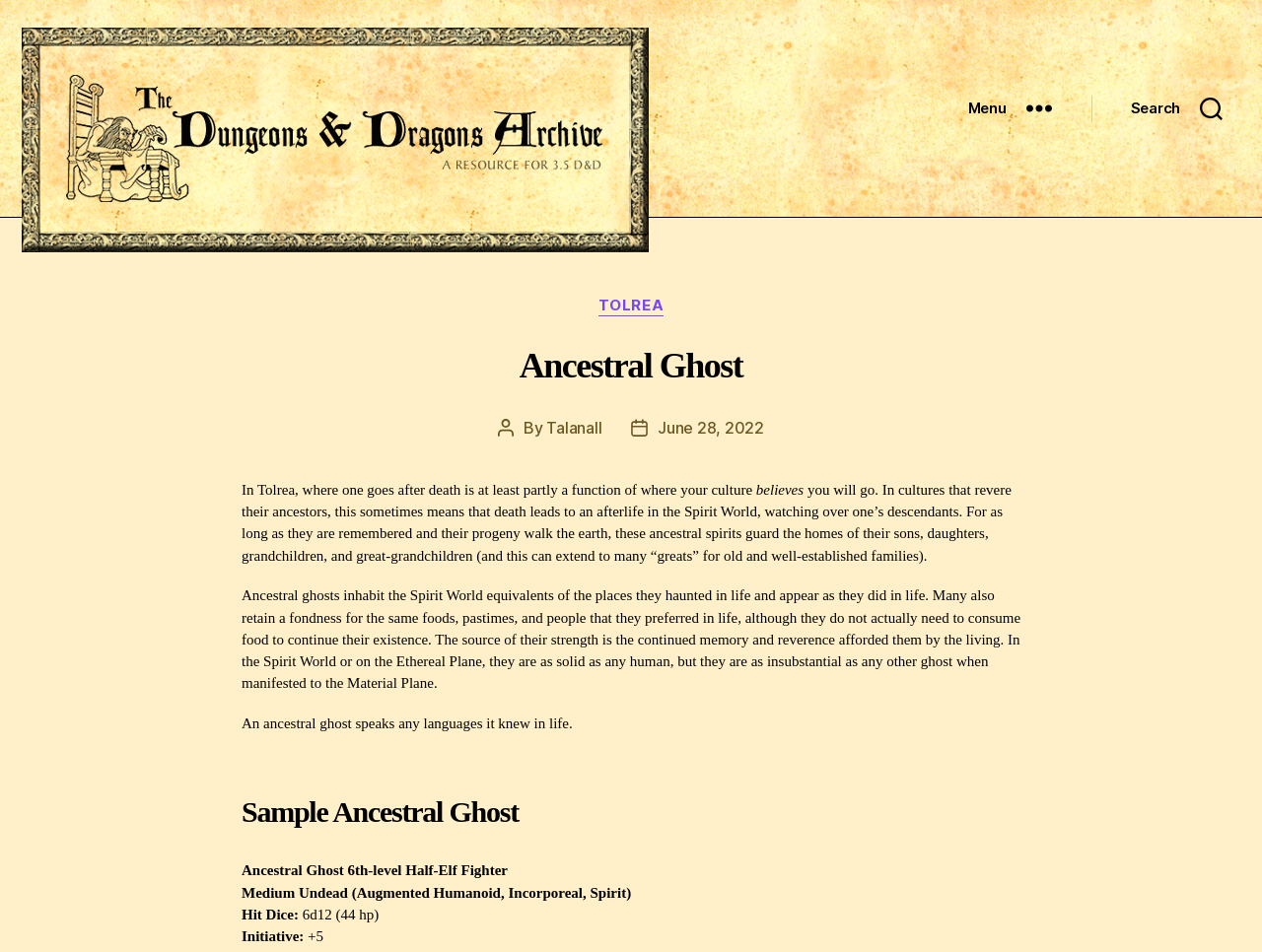Provide a comprehensive description of the webpage.

The webpage is about Ancestral Ghost, a concept in the Dungeons and Dragons Archive. At the top left, there is a link and an image with the text "The Dungeons and Dragons Archive". On the top right, there are two buttons, "Menu" and "Search". 

Below the top section, there is a header section with the title "Ancestral Ghost". Underneath, there is a section with categories, including a link to "TOLREA". The author of the post, "Talanall", is mentioned, along with the post date, "June 28, 2022". 

The main content of the webpage is a descriptive text about Ancestral Ghost, explaining how they are believed to exist in the Spirit World, watching over their descendants, and retaining their preferences from life. The text also describes their abilities, such as speaking languages they knew in life. 

Further down, there is a section titled "Sample Ancestral Ghost", which provides a detailed description of an Ancestral Ghost, including its level, type, and abilities. The description includes its hit dice, initiative, and other statistics.